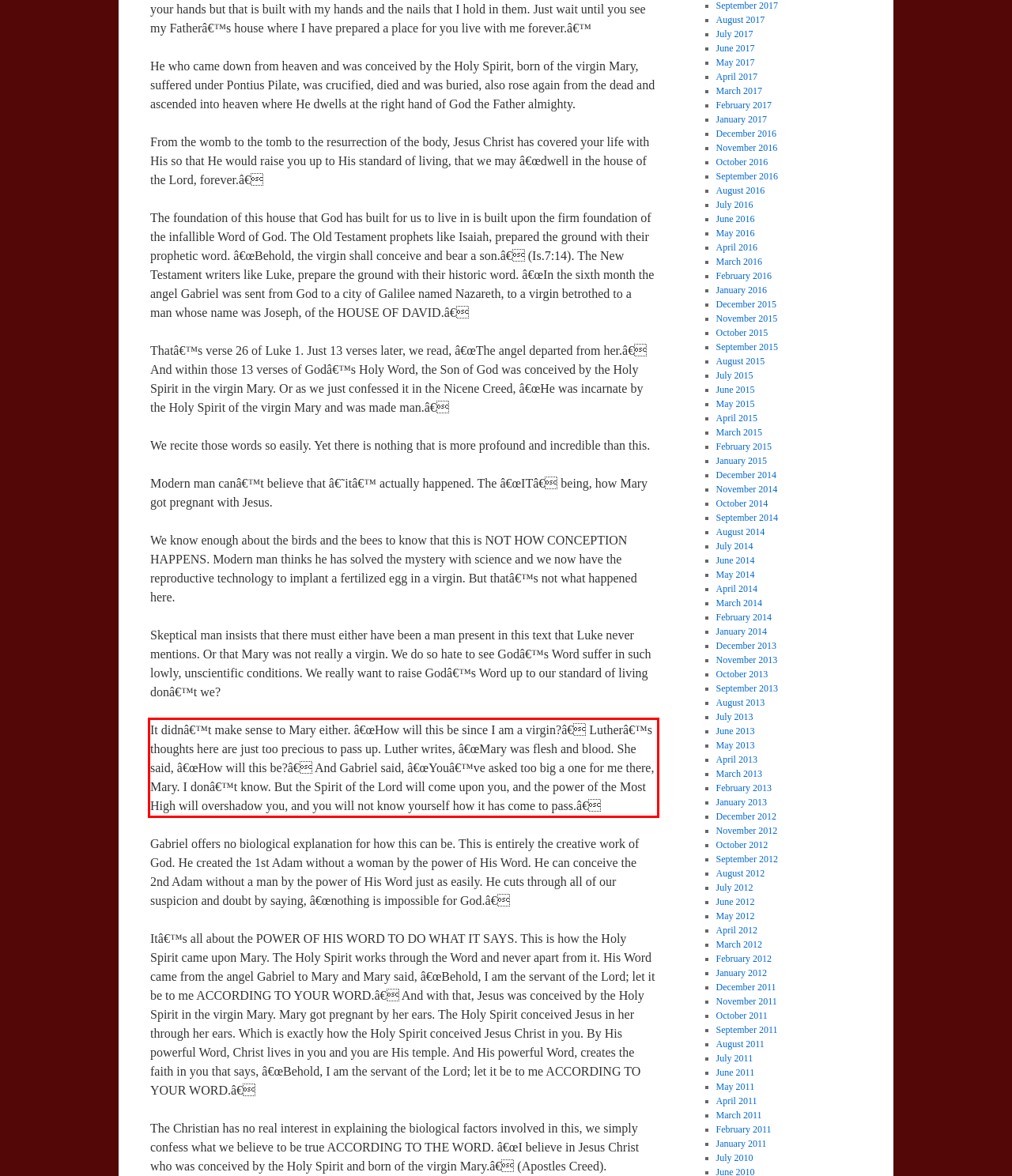Using the provided screenshot of a webpage, recognize and generate the text found within the red rectangle bounding box.

It didnâ€™t make sense to Mary either. â€œHow will this be since I am a virgin?â€ Lutherâ€™s thoughts here are just too precious to pass up. Luther writes, â€œMary was flesh and blood. She said, â€œHow will this be?â€ And Gabriel said, â€œYouâ€™ve asked too big a one for me there, Mary. I donâ€™t know. But the Spirit of the Lord will come upon you, and the power of the Most High will overshadow you, and you will not know yourself how it has come to pass.â€